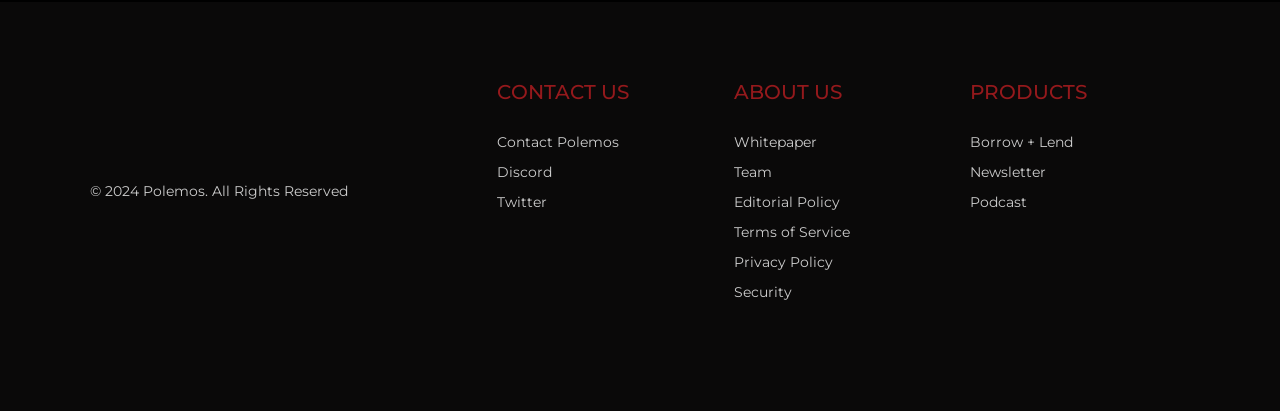What is the copyright year?
Use the information from the screenshot to give a comprehensive response to the question.

The copyright year can be found at the bottom of the webpage, where it says '© 2024 Polemos. All Rights Reserved'.